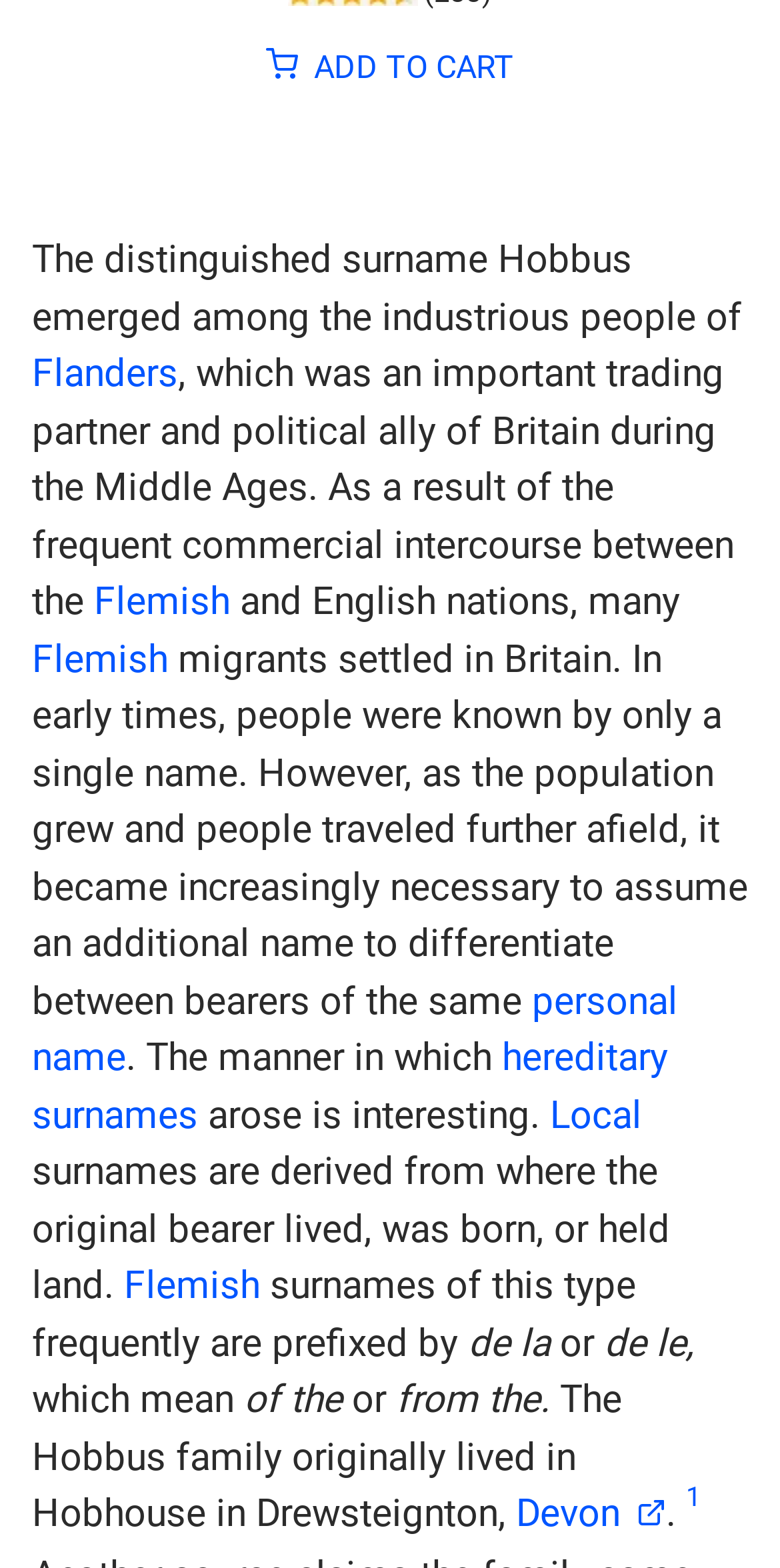What is the origin of the surname Hobbus?
Look at the screenshot and respond with one word or a short phrase.

Flanders